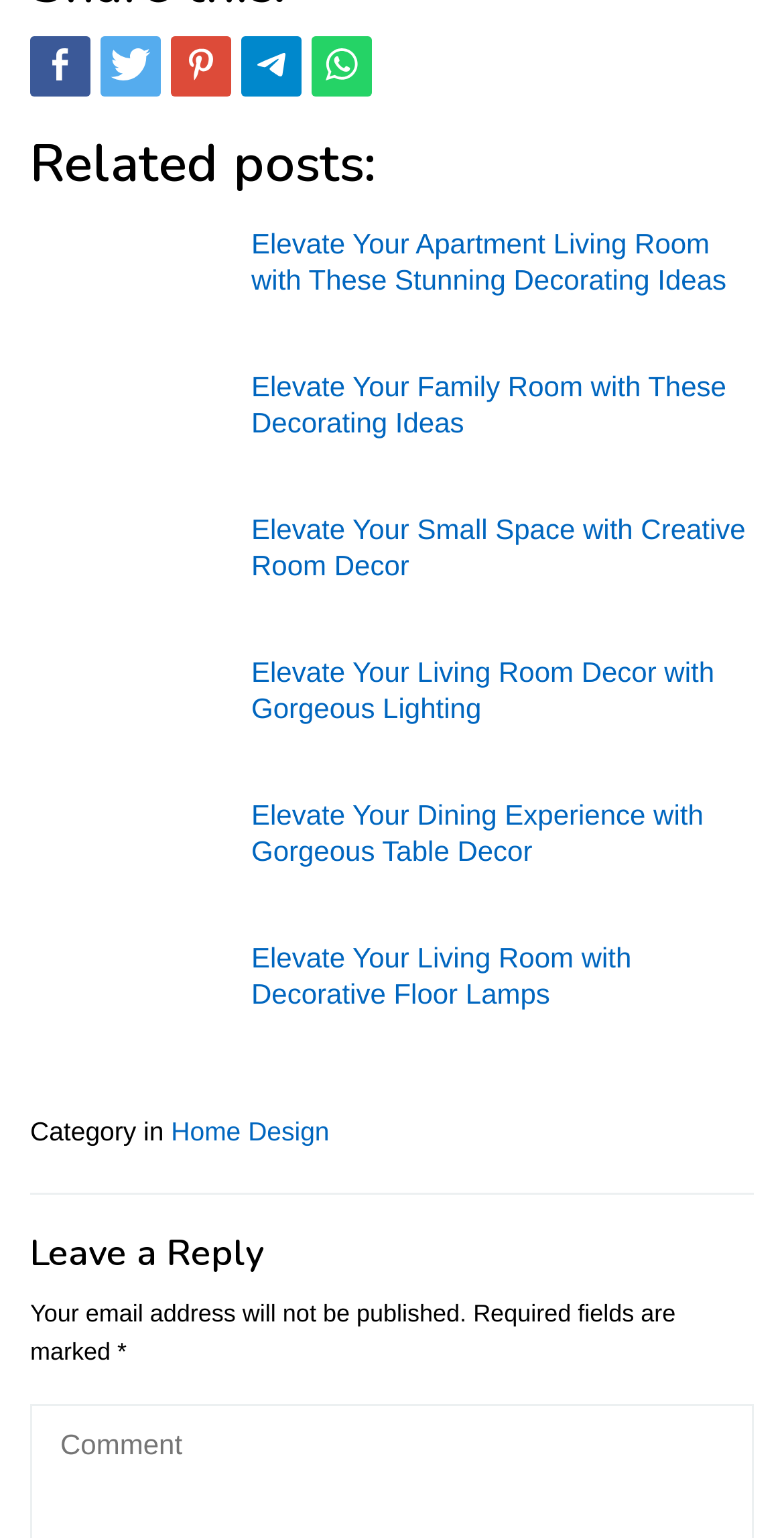Using the format (top-left x, top-left y, bottom-right x, bottom-right y), provide the bounding box coordinates for the described UI element. All values should be floating point numbers between 0 and 1: title="Share this"

[0.038, 0.024, 0.115, 0.063]